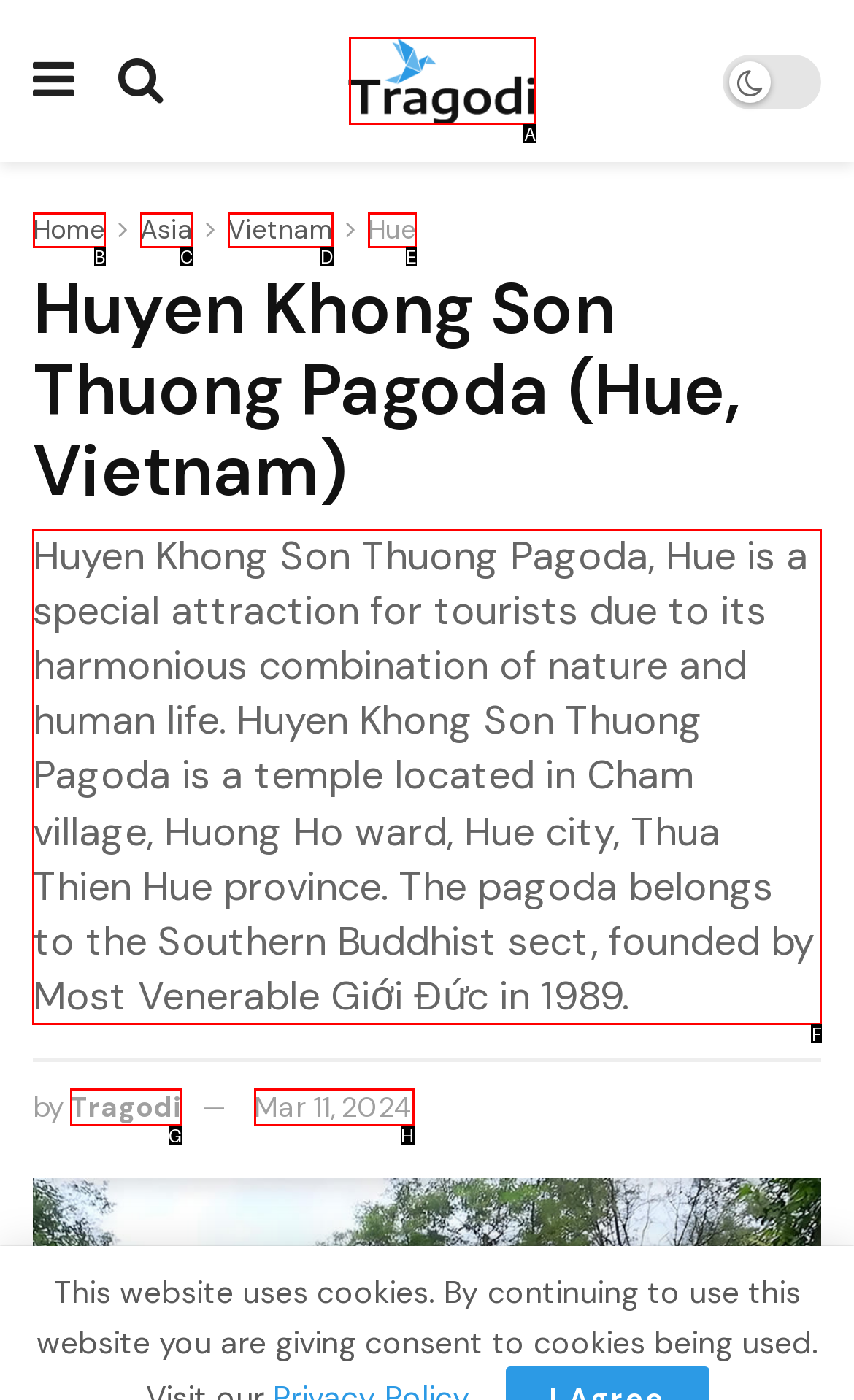Identify the HTML element I need to click to complete this task: Read the pagoda description Provide the option's letter from the available choices.

F